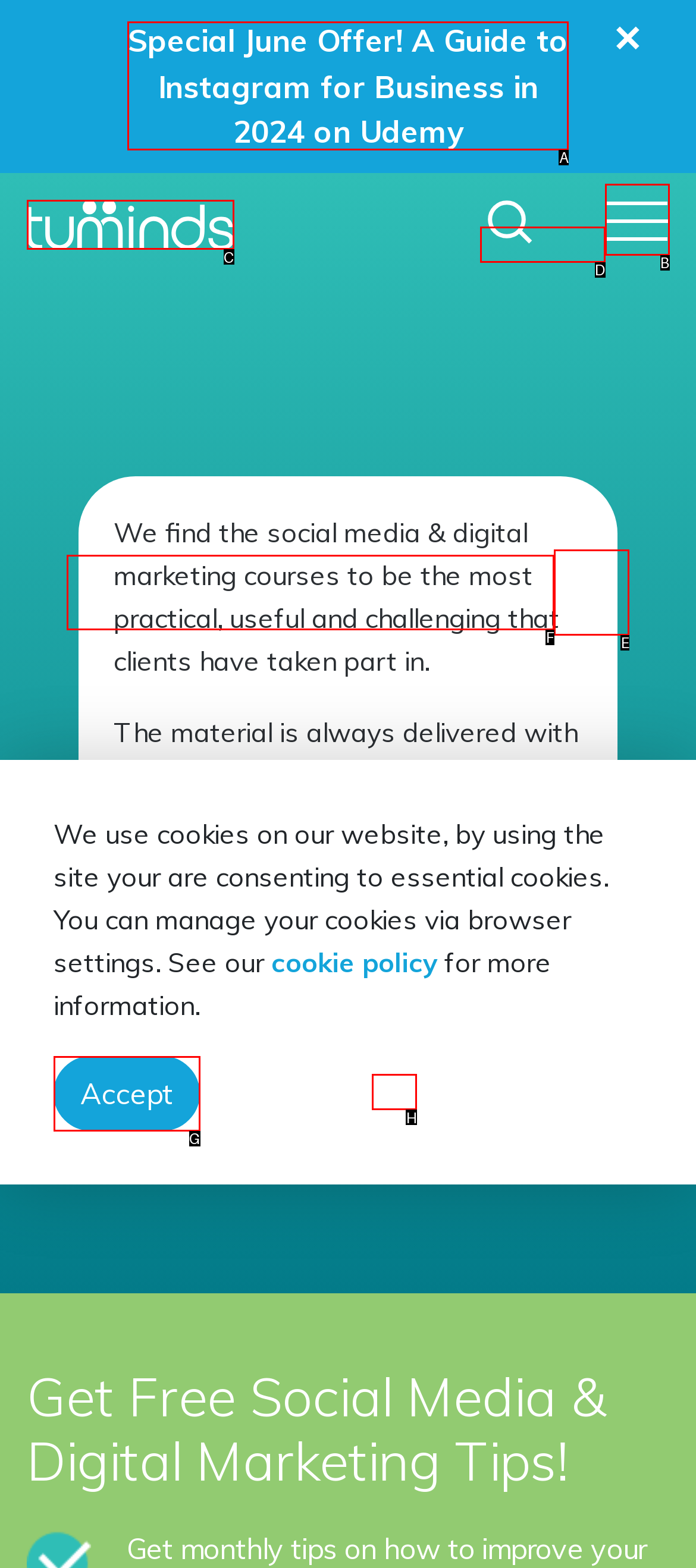Determine the appropriate lettered choice for the task: Click the HIE link. Reply with the correct letter.

H